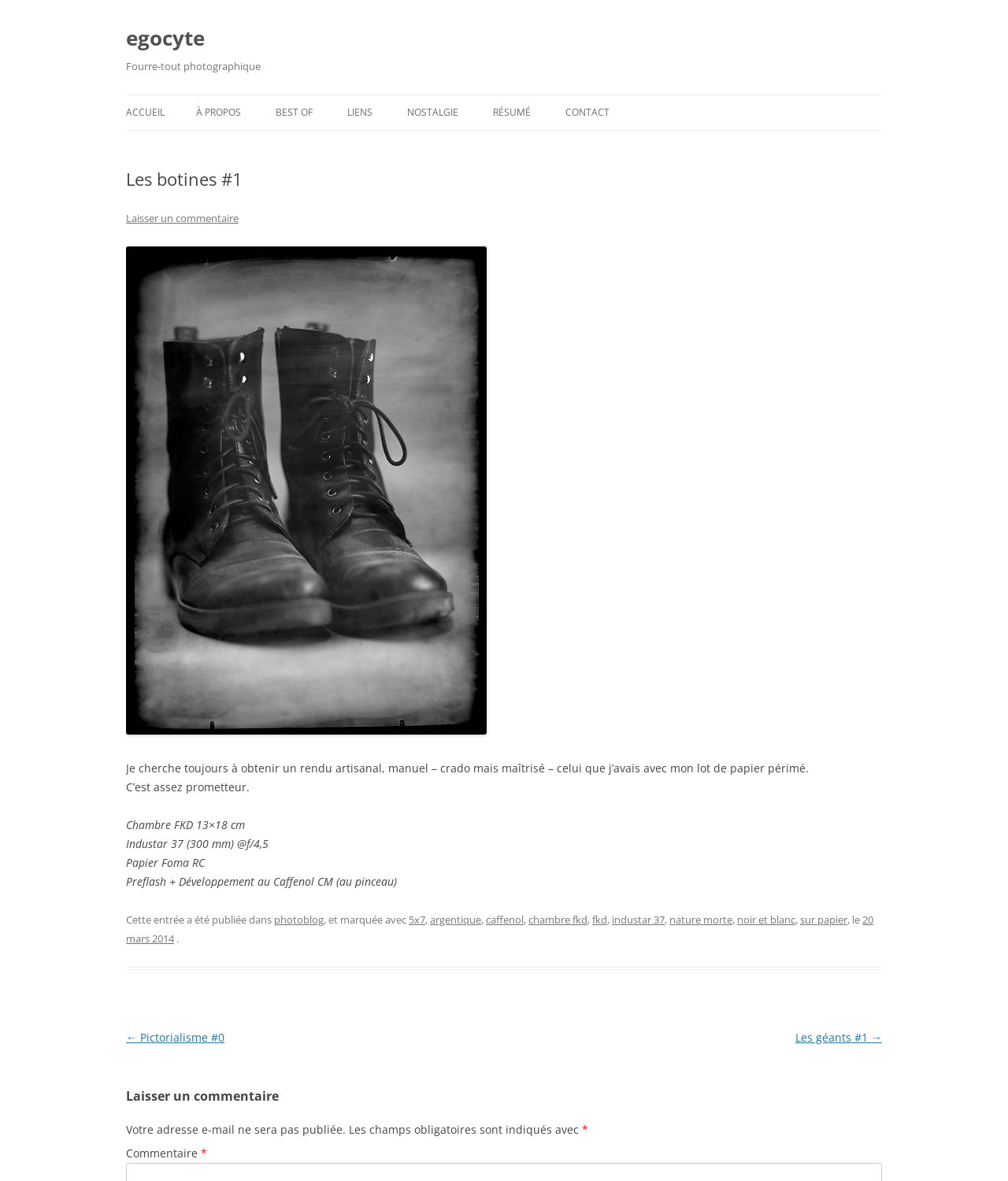Locate the bounding box coordinates of the area to click to fulfill this instruction: "View the 'Fourre-tout photographique' heading". The bounding box should be presented as four float numbers between 0 and 1, in the order [left, top, right, bottom].

[0.125, 0.048, 0.875, 0.064]